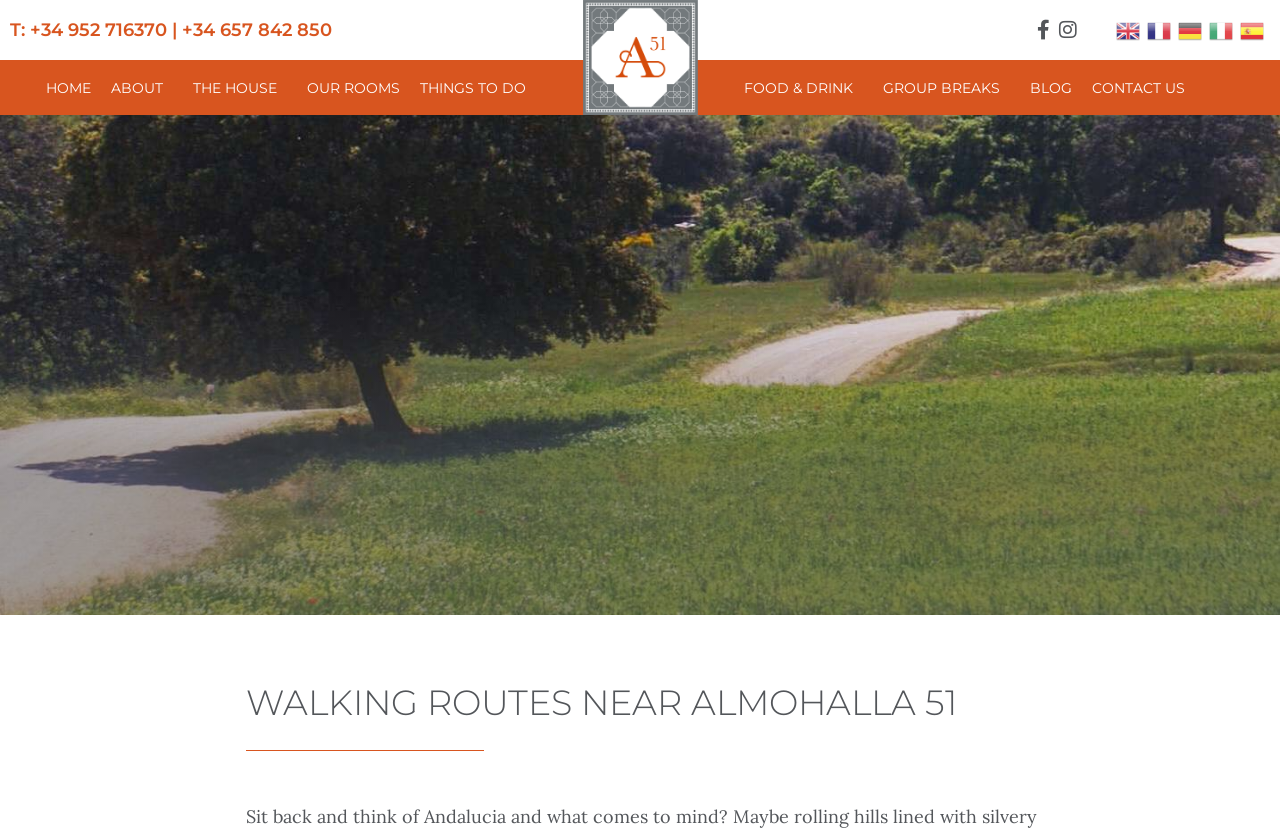Identify the bounding box coordinates of the element to click to follow this instruction: 'Read the blog'. Ensure the coordinates are four float values between 0 and 1, provided as [left, top, right, bottom].

[0.797, 0.078, 0.845, 0.132]